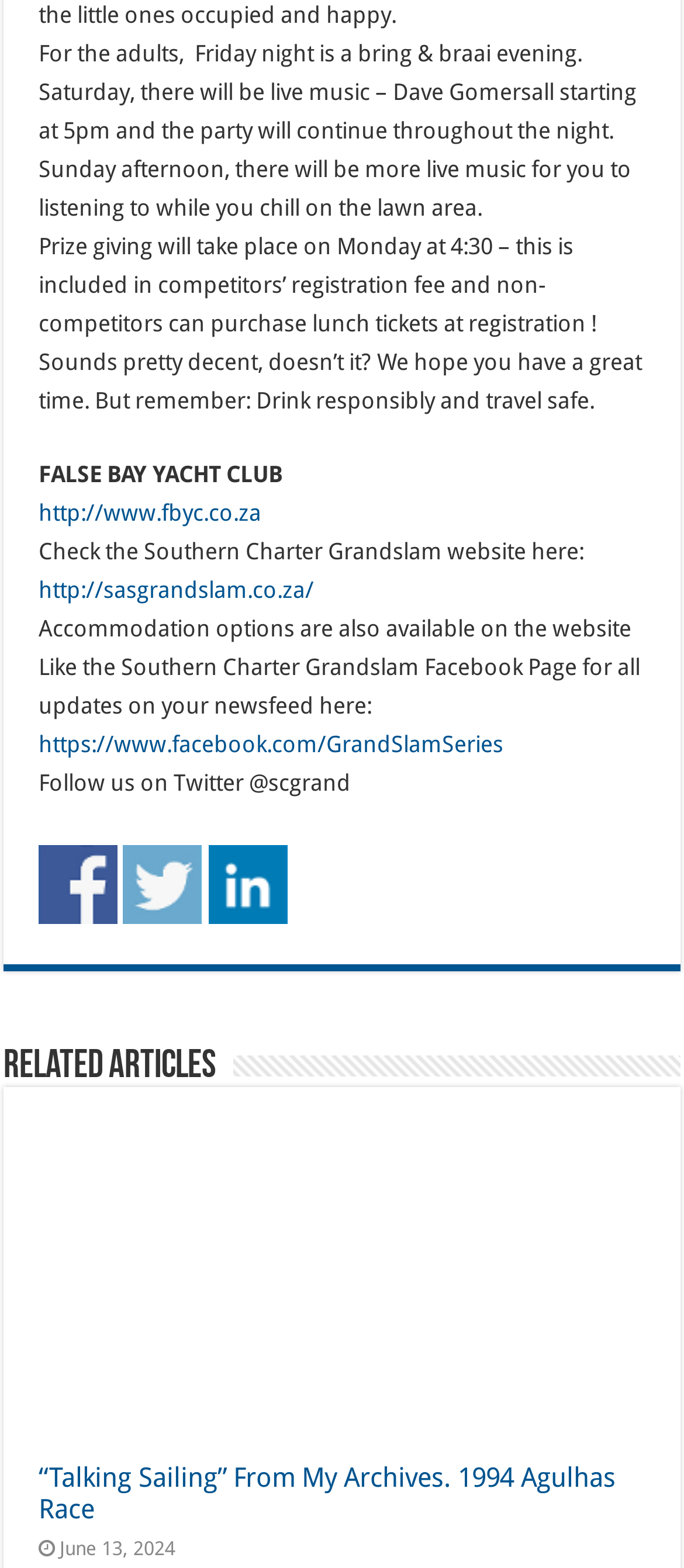What time is the prize giving on Monday?
Respond to the question with a well-detailed and thorough answer.

The webpage states 'Prize giving will take place on Monday at 4:30' which indicates that the prize giving event is scheduled to take place on Monday at 4:30.